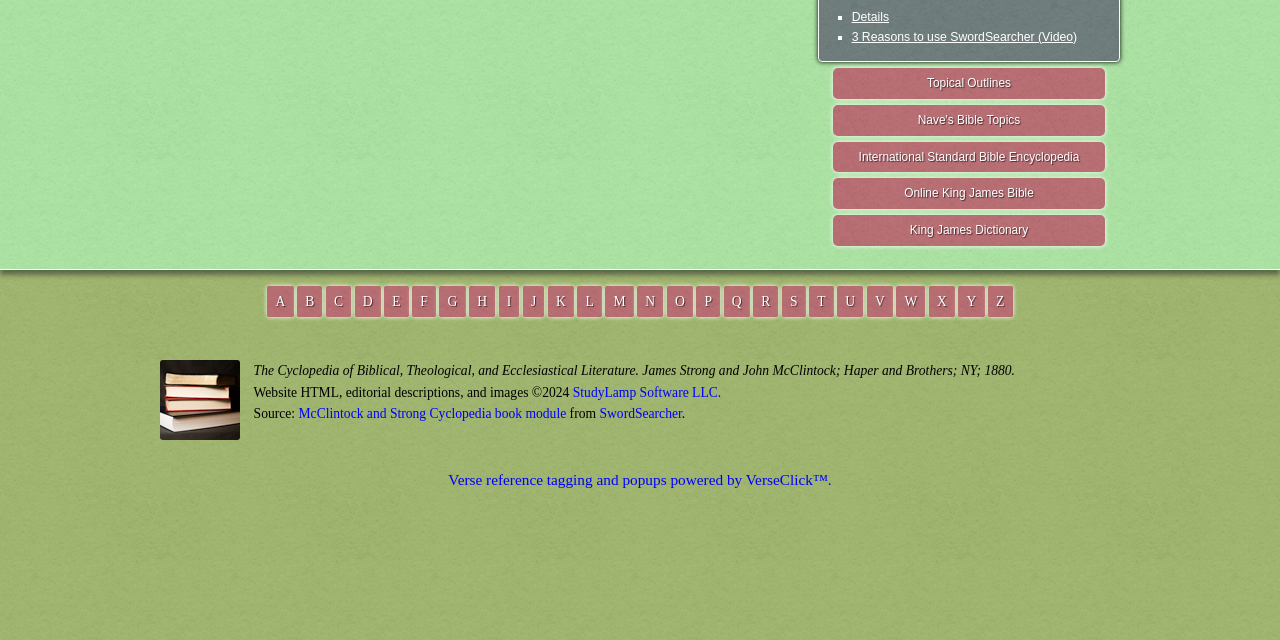Predict the bounding box of the UI element that fits this description: "parent_node: Search for... aria-label="Search"".

None